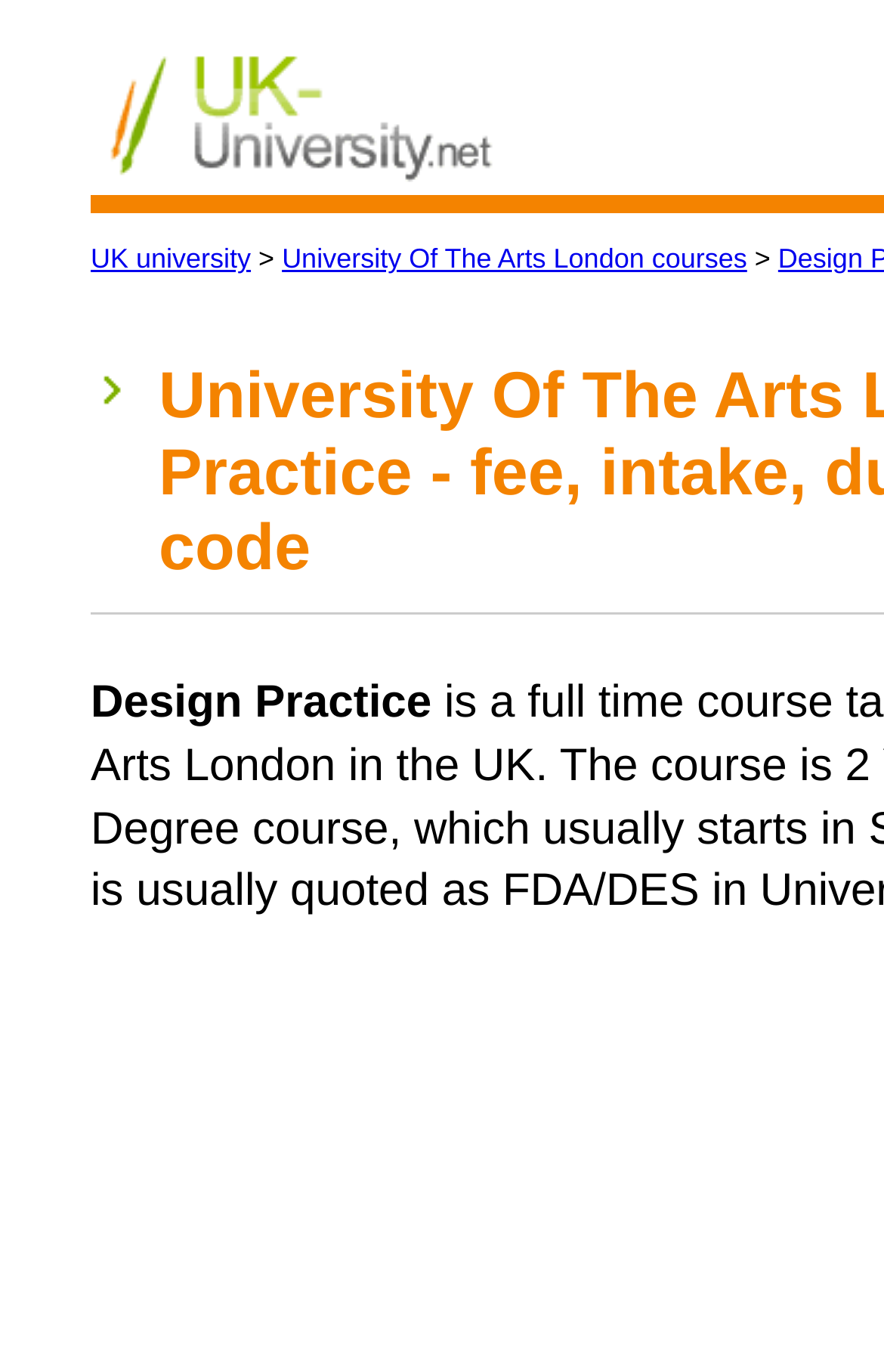Identify the bounding box coordinates for the UI element mentioned here: "UK university". Provide the coordinates as four float values between 0 and 1, i.e., [left, top, right, bottom].

[0.103, 0.177, 0.284, 0.2]